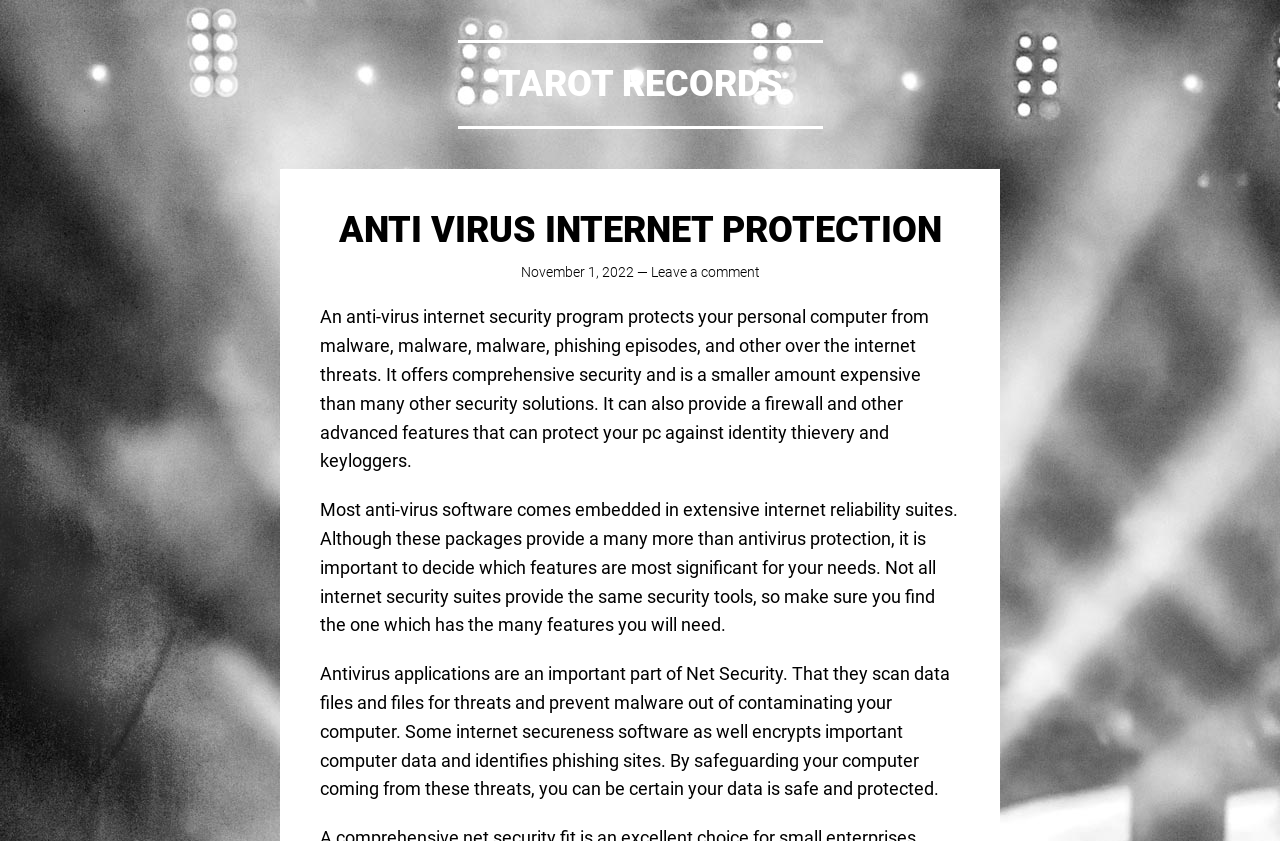Examine the image carefully and respond to the question with a detailed answer: 
What is the relationship between anti-virus software and internet security suites?

The webpage mentions that most anti-virus software comes embedded in extensive internet reliability suites, indicating that some internet security suites include anti-virus software as part of their features.